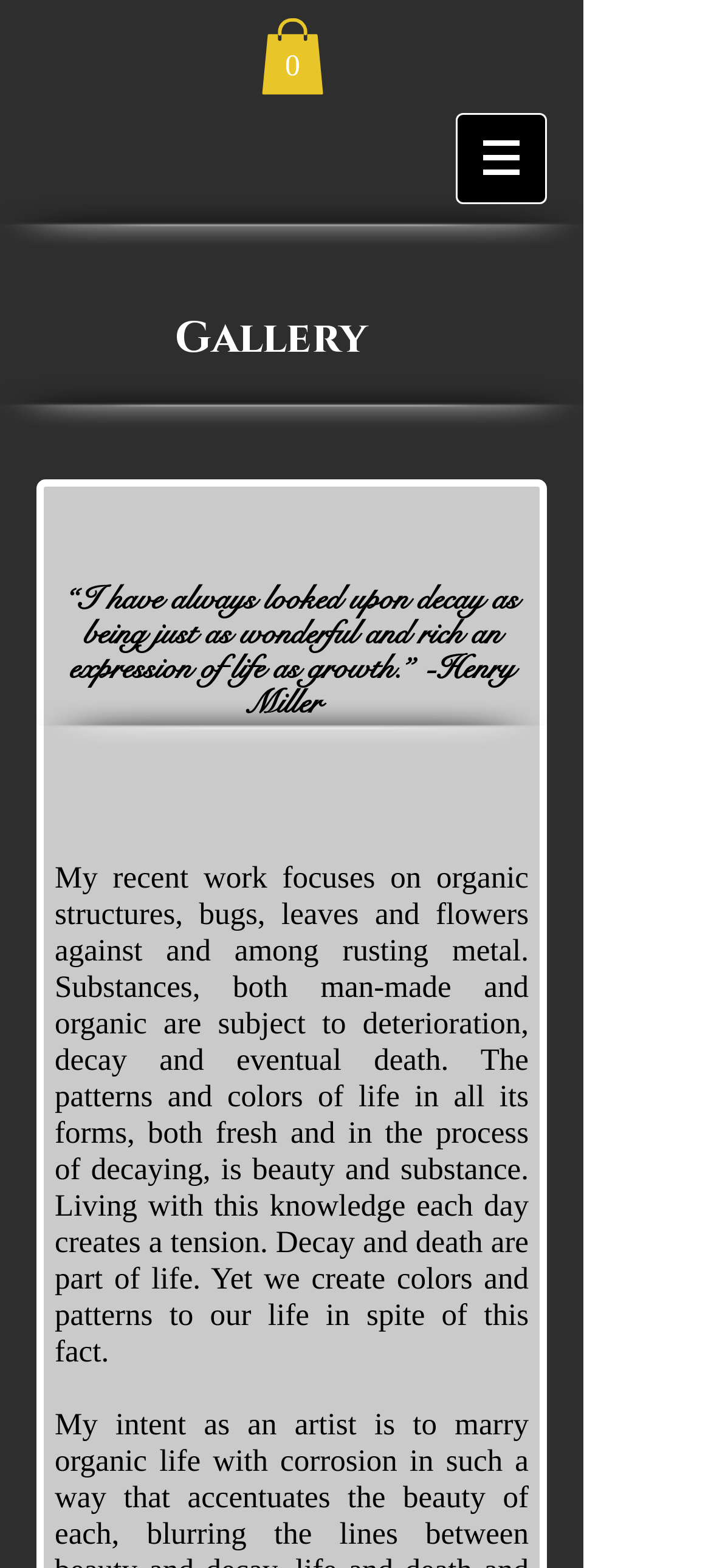Refer to the screenshot and answer the following question in detail:
What is the quote on the webpage about?

The quote on the webpage by Henry Miller says 'I have always looked upon decay as being just as wonderful and rich an expression of life as growth.' This quote is about the beauty and significance of decay and death in the cycle of life.